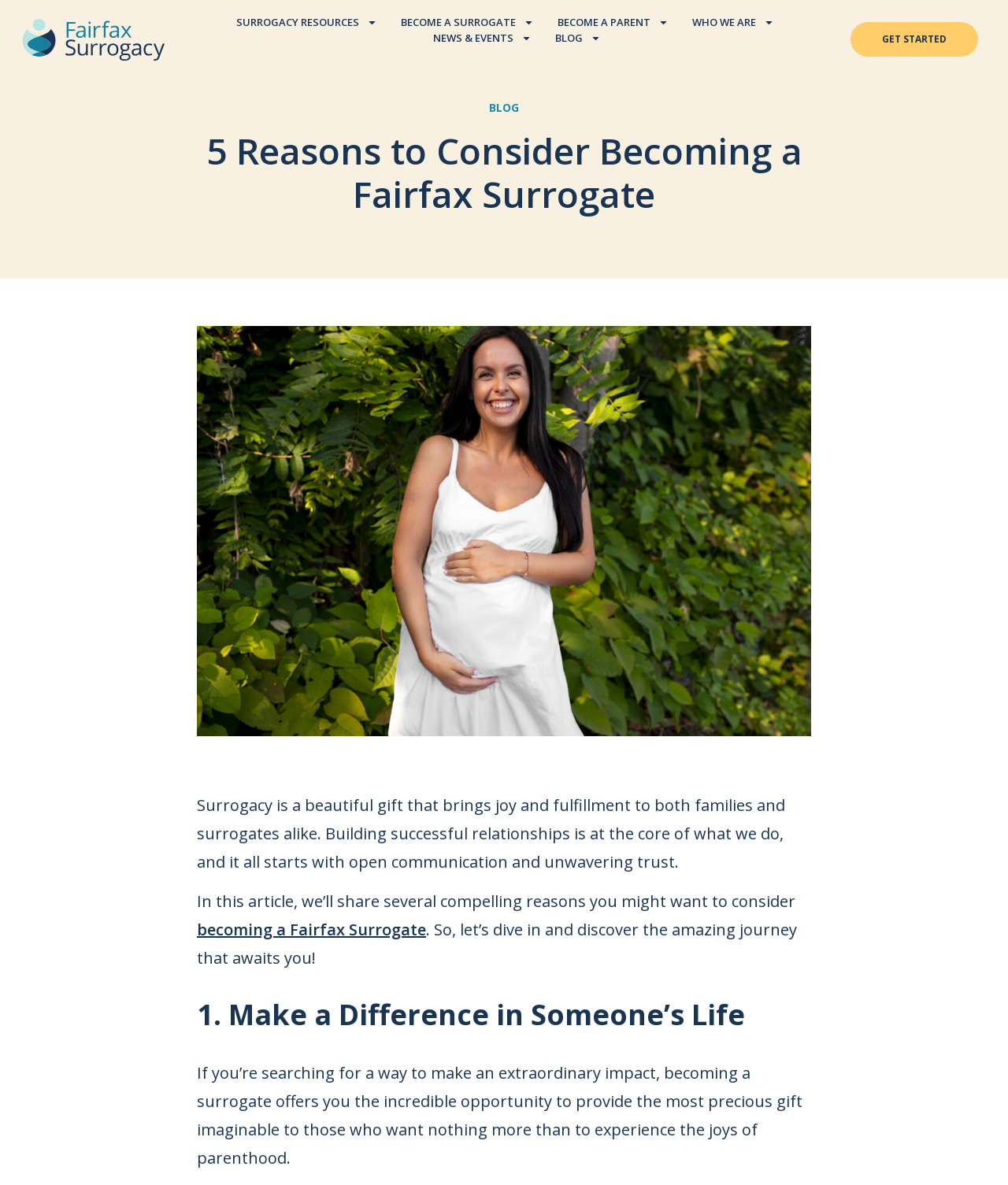What is the relationship between Fairfax Surrogacy and the surrogates?
With the help of the image, please provide a detailed response to the question.

According to the webpage, Fairfax Surrogacy emphasizes the importance of building successful relationships with surrogates, which is stated as 'Building successful relationships is at the core of what we do'.